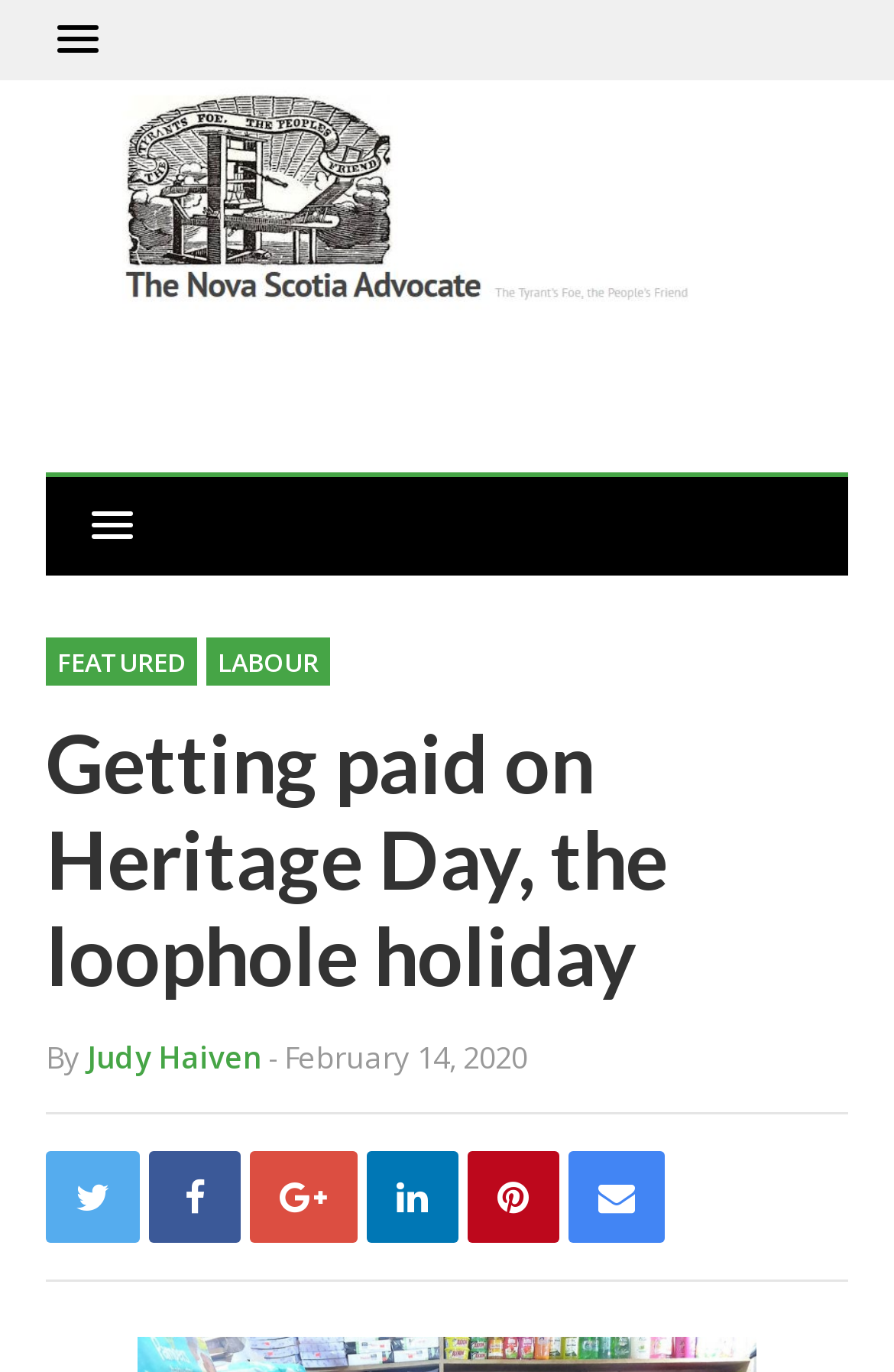Kindly determine the bounding box coordinates of the area that needs to be clicked to fulfill this instruction: "Go to the LABOUR section".

[0.231, 0.465, 0.369, 0.5]